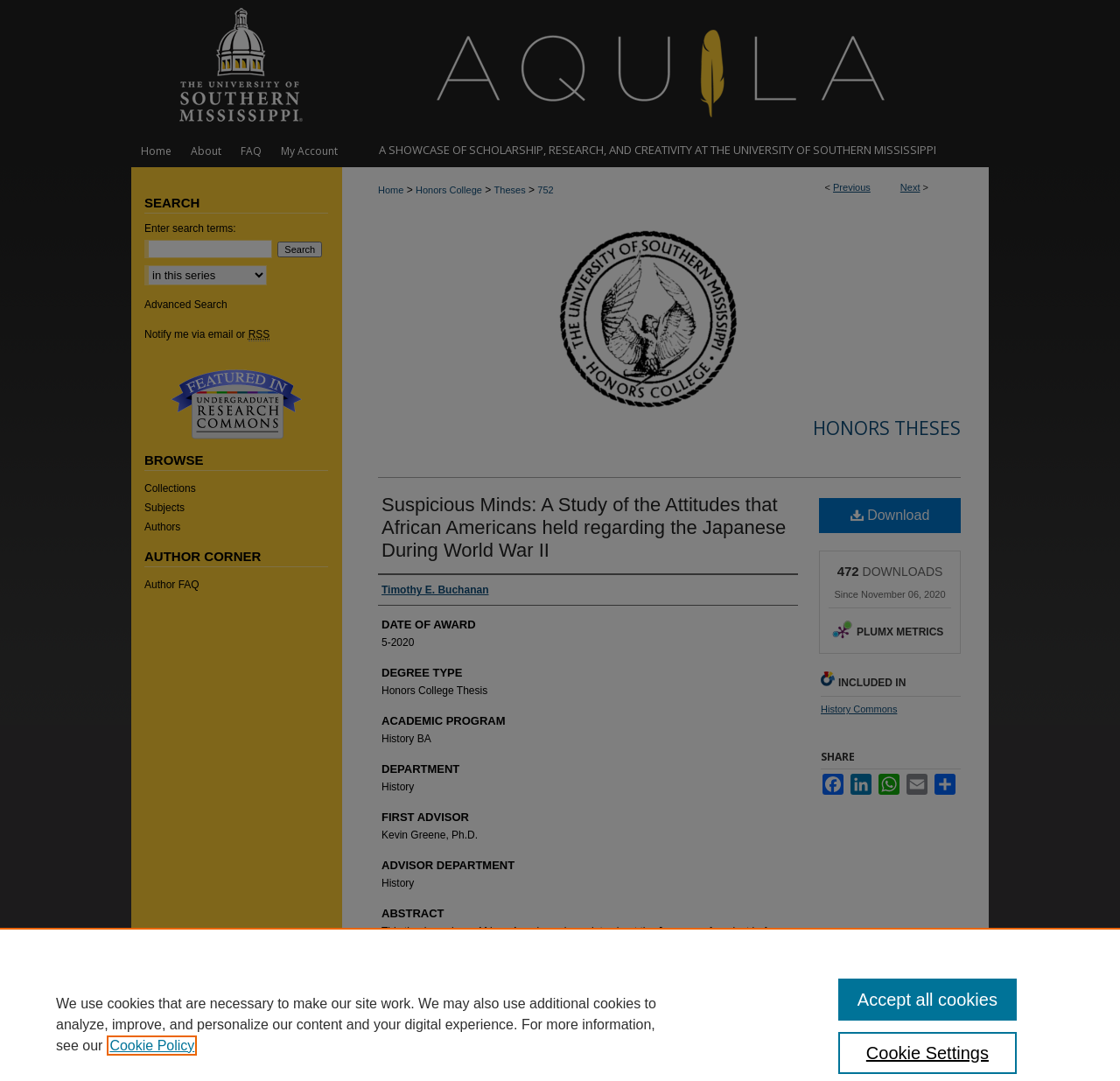What is the title of this thesis?
Answer the question with a detailed and thorough explanation.

The title of this thesis can be found in the heading element with the text 'Suspicious Minds: A Study of the Attitudes that African Americans held regarding the Japanese During World War II'.